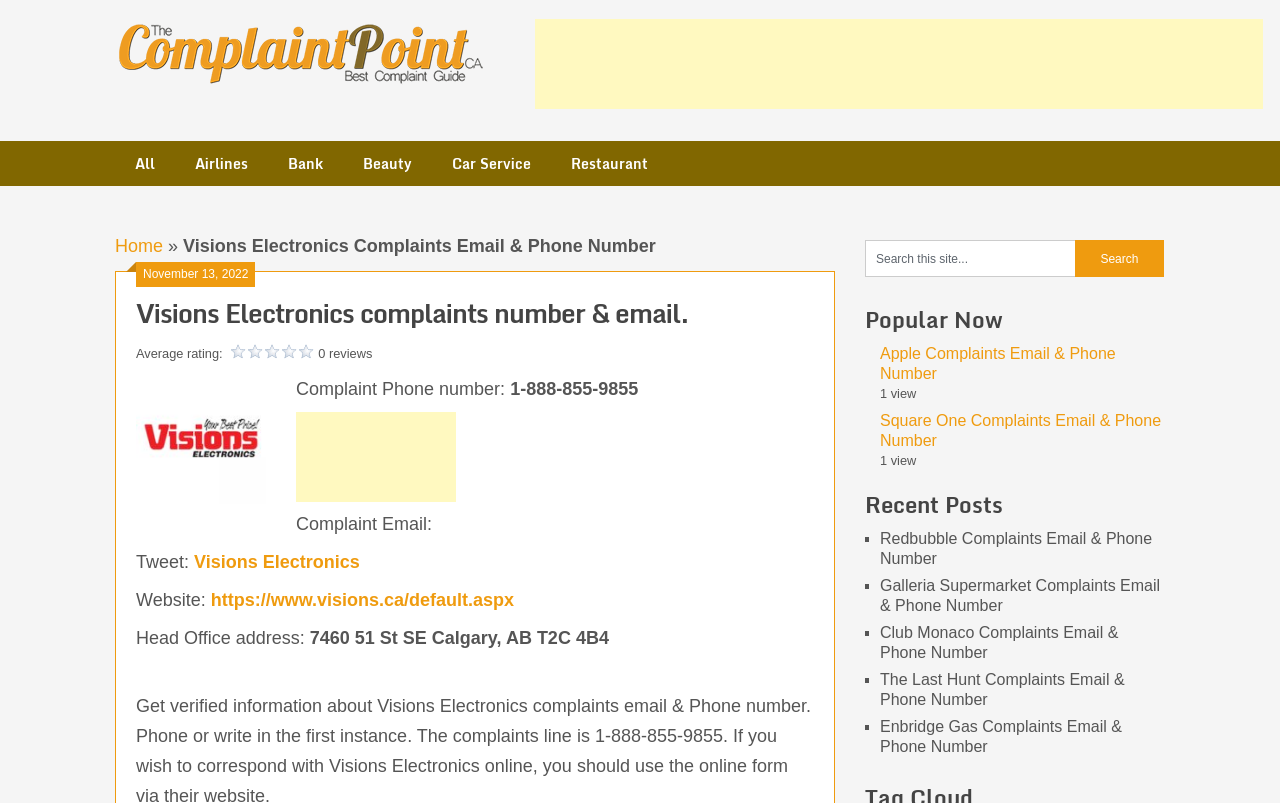Please find the bounding box coordinates for the clickable element needed to perform this instruction: "Read the recent post about Redbubble".

[0.688, 0.66, 0.9, 0.706]